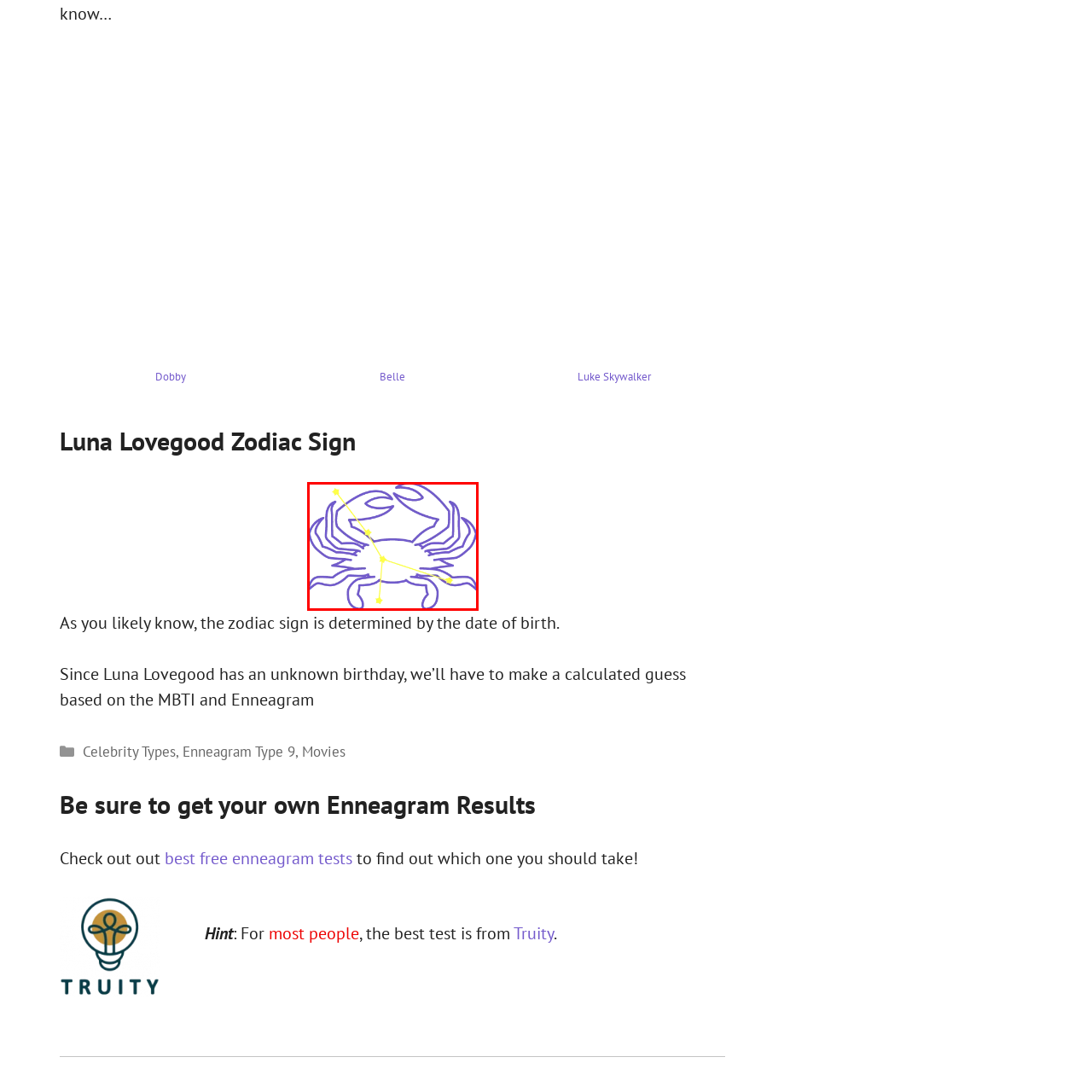Describe thoroughly what is shown in the red-bordered area of the image.

The image features a stylized illustration of a crab, highlighting its significance as the zodiac sign for Luna Lovegood. With its delicate purple outlines and yellow star-like highlights, this representation emphasizes the crab's astrological connections. As mentioned, Luna Lovegood has an unknown birthday, leading to discussions about her potential zodiac sign being Cancer. This whimsical depiction captures the essence of Luna's unique and playful personality, making it an engaging visual element in the context of her character analysis.